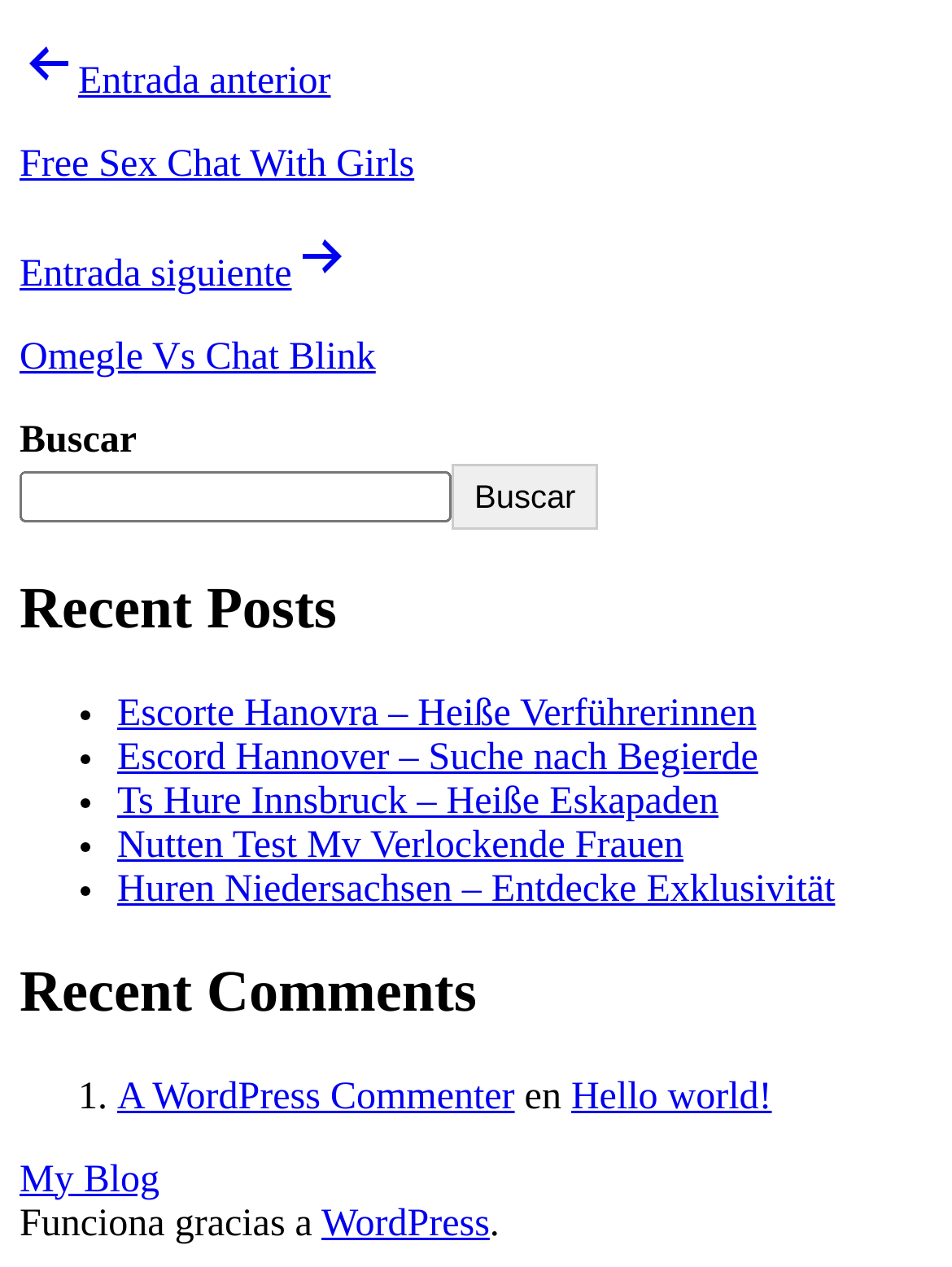Using the description: "Entrada siguienteOmegle Vs Chat Blink", identify the bounding box of the corresponding UI element in the screenshot.

[0.021, 0.179, 0.979, 0.3]